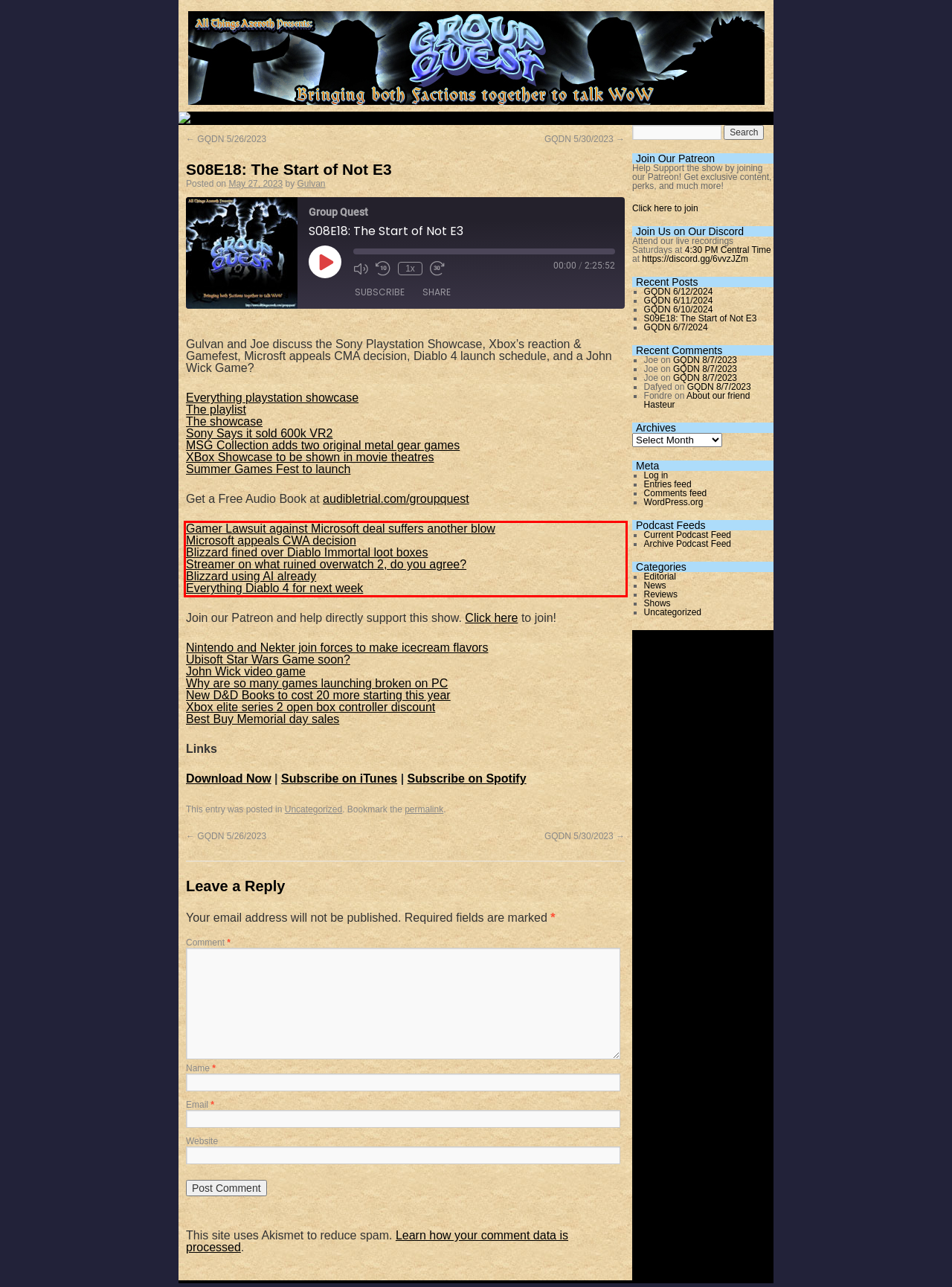You have a screenshot with a red rectangle around a UI element. Recognize and extract the text within this red bounding box using OCR.

Gamer Lawsuit against Microsoft deal suffers another blow Microsoft appeals CWA decision Blizzard fined over Diablo Immortal loot boxes Streamer on what ruined overwatch 2, do you agree? Blizzard using AI already Everything Diablo 4 for next week